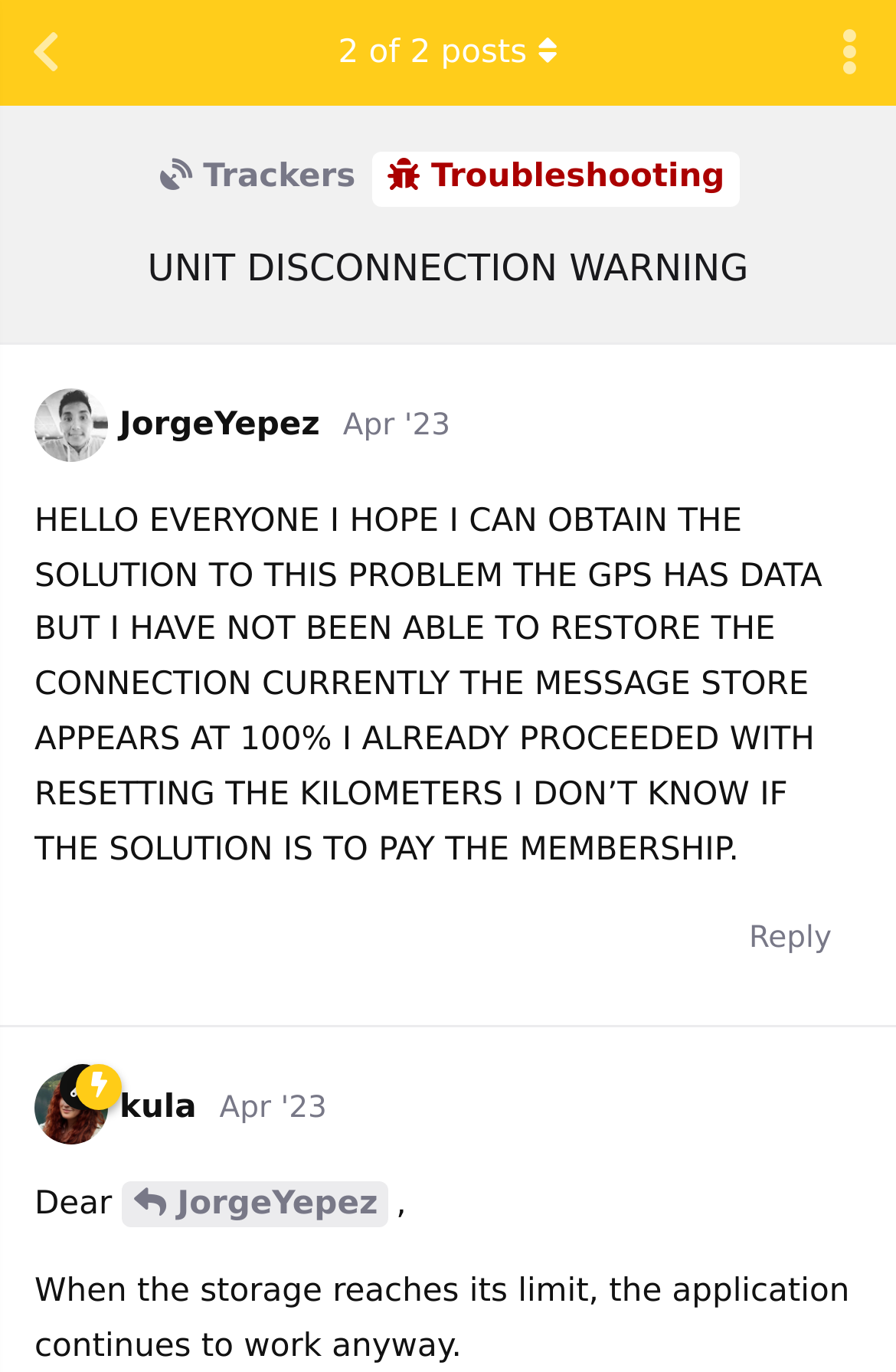Please locate the bounding box coordinates for the element that should be clicked to achieve the following instruction: "View trackers". Ensure the coordinates are given as four float numbers between 0 and 1, i.e., [left, top, right, bottom].

[0.16, 0.111, 0.415, 0.15]